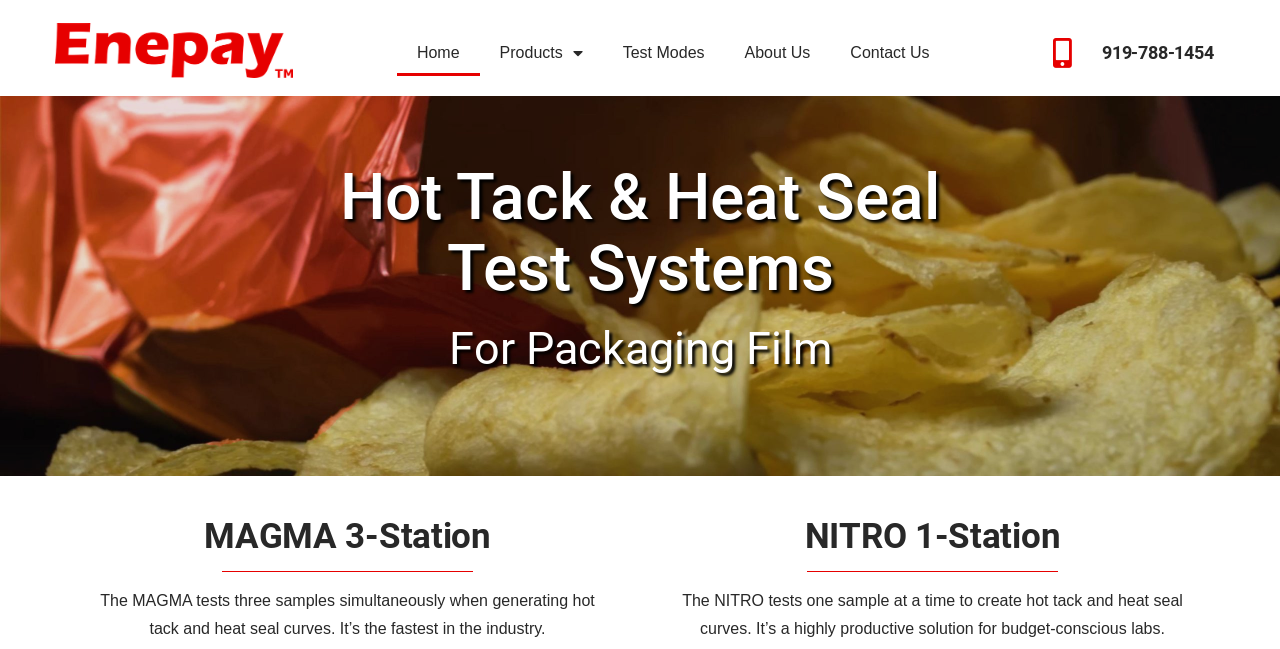How many test modes are mentioned on the webpage?
Craft a detailed and extensive response to the question.

I found the answer by looking at the headings 'MAGMA 3-Station' and 'NITRO 1-Station', which suggest that there are two test modes mentioned on the webpage.